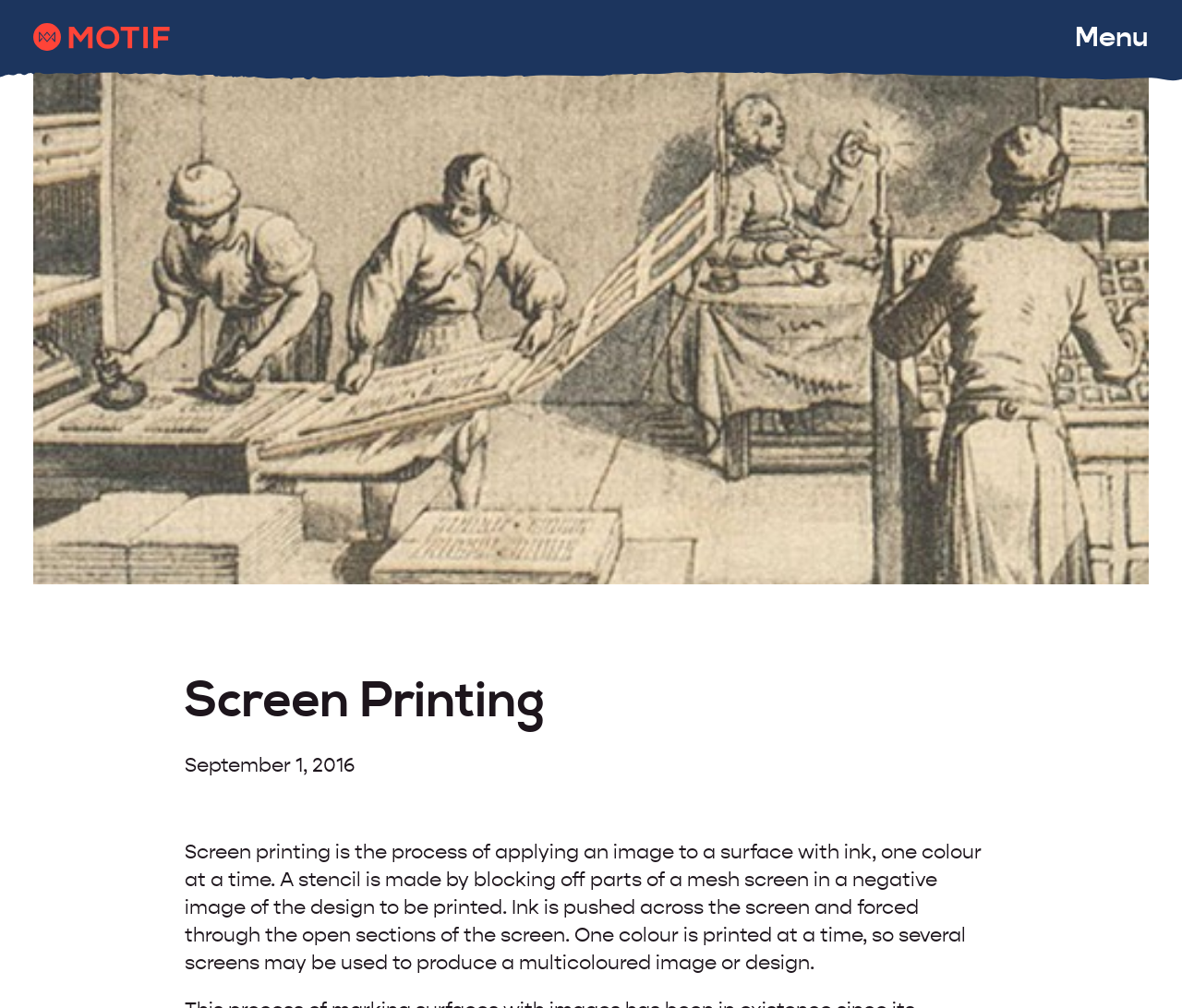Construct a comprehensive description capturing every detail on the webpage.

The webpage is about screen printing, with a prominent link at the top left corner, accompanied by a small image. At the top right corner, there is a "Menu" link. Below the menu link, there is a header section that spans across most of the page's width. The header section contains a heading that reads "Screen Printing" and a date "September 1, 2016" below it. 

Underneath the header section, there is a large block of text that explains the process of screen printing. The text describes how a stencil is made by blocking off parts of a mesh screen, and how ink is pushed across the screen to produce an image. It also mentions that one color is printed at a time, and multiple screens may be used to create a multicolored image.